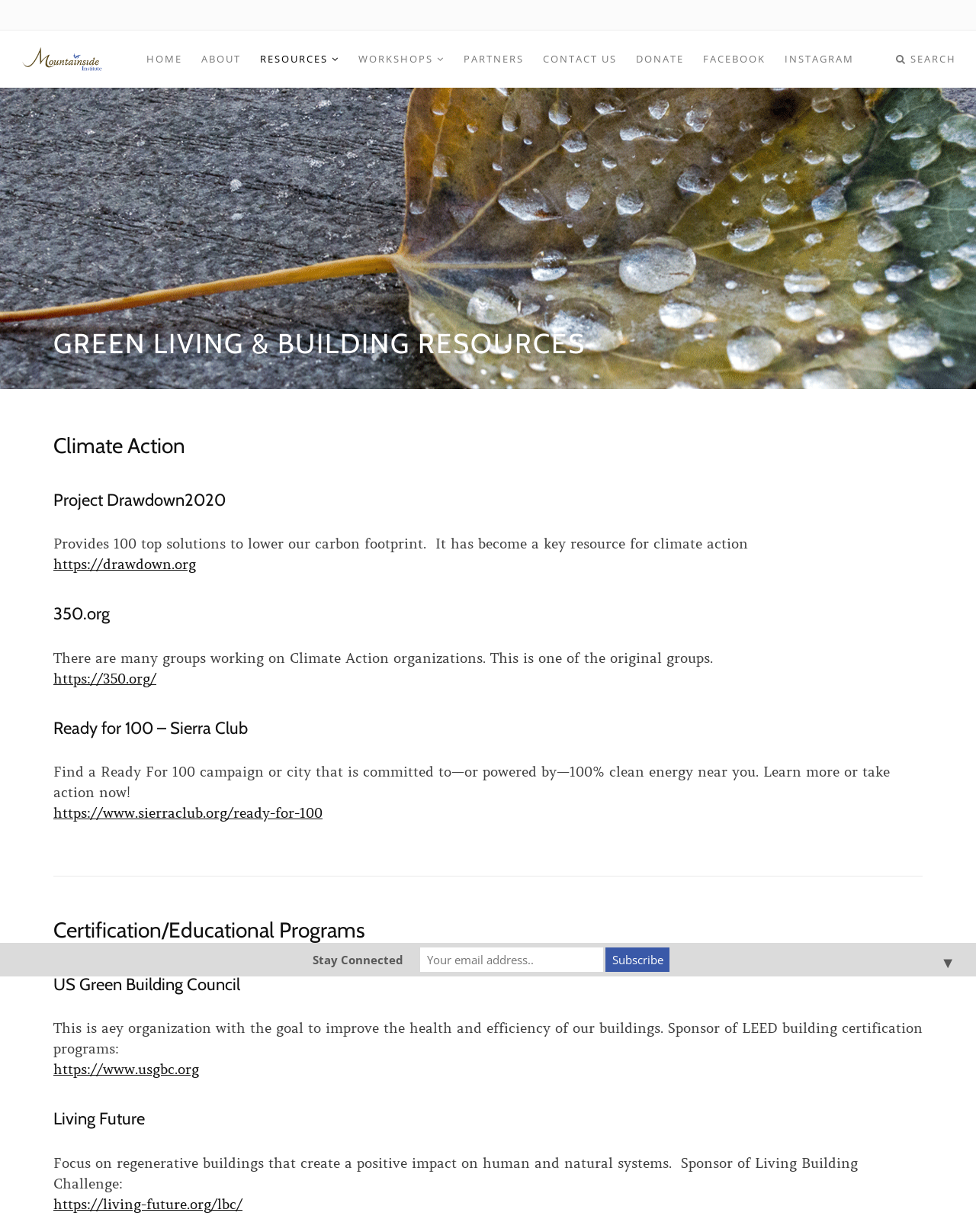Identify the bounding box coordinates of the clickable section necessary to follow the following instruction: "Visit the Mountainside Institute website". The coordinates should be presented as four float numbers from 0 to 1, i.e., [left, top, right, bottom].

[0.02, 0.025, 0.114, 0.071]